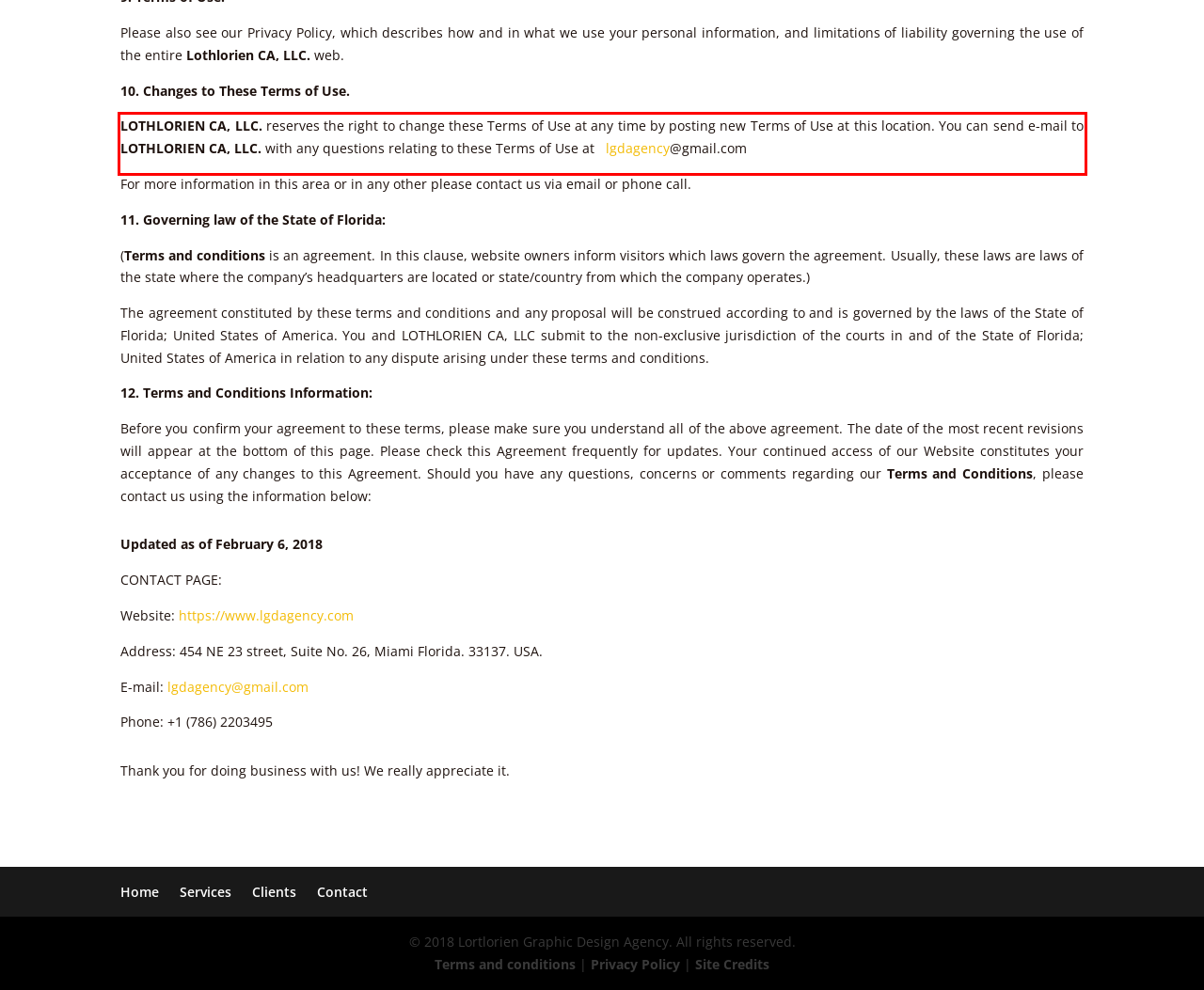With the provided screenshot of a webpage, locate the red bounding box and perform OCR to extract the text content inside it.

LOTHLORIEN CA, LLC. reserves the right to change these Terms of Use at any time by posting new Terms of Use at this location. You can send e-mail to LOTHLORIEN CA, LLC. with any questions relating to these Terms of Use at lgdagency@gmail.com